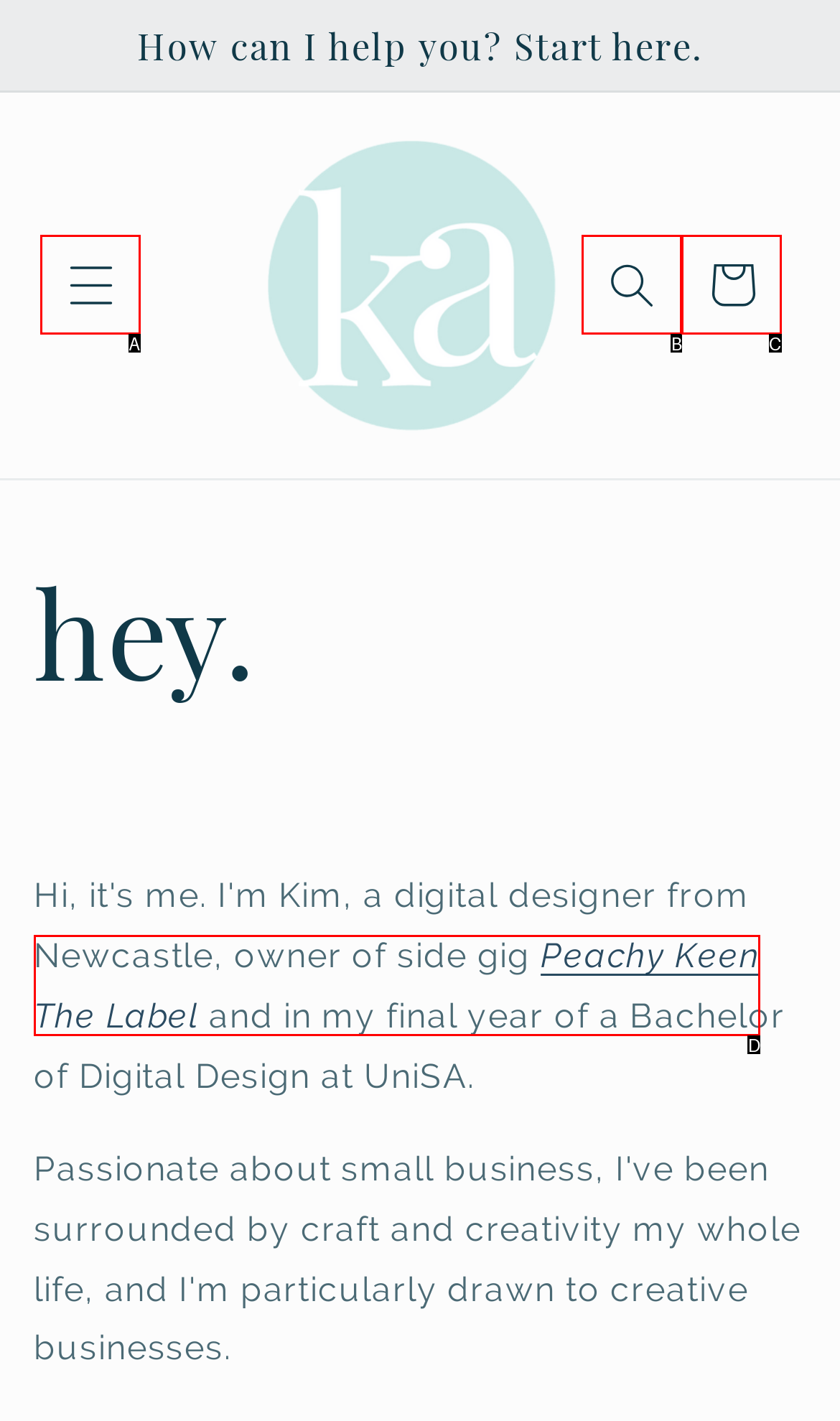Identify which HTML element matches the description: Peachy Keen The Label
Provide your answer in the form of the letter of the correct option from the listed choices.

D